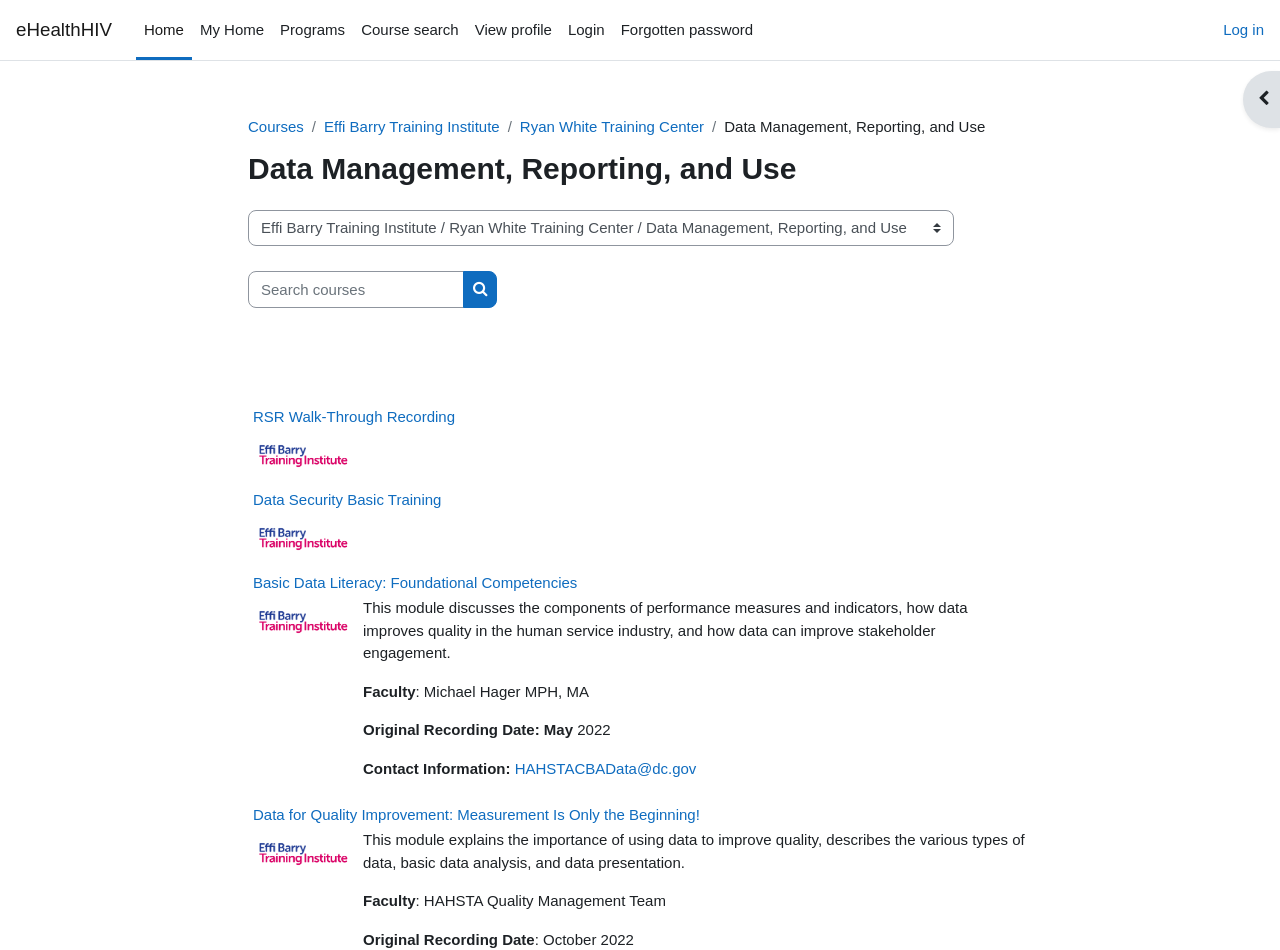Identify and extract the heading text of the webpage.

Data Management, Reporting, and Use